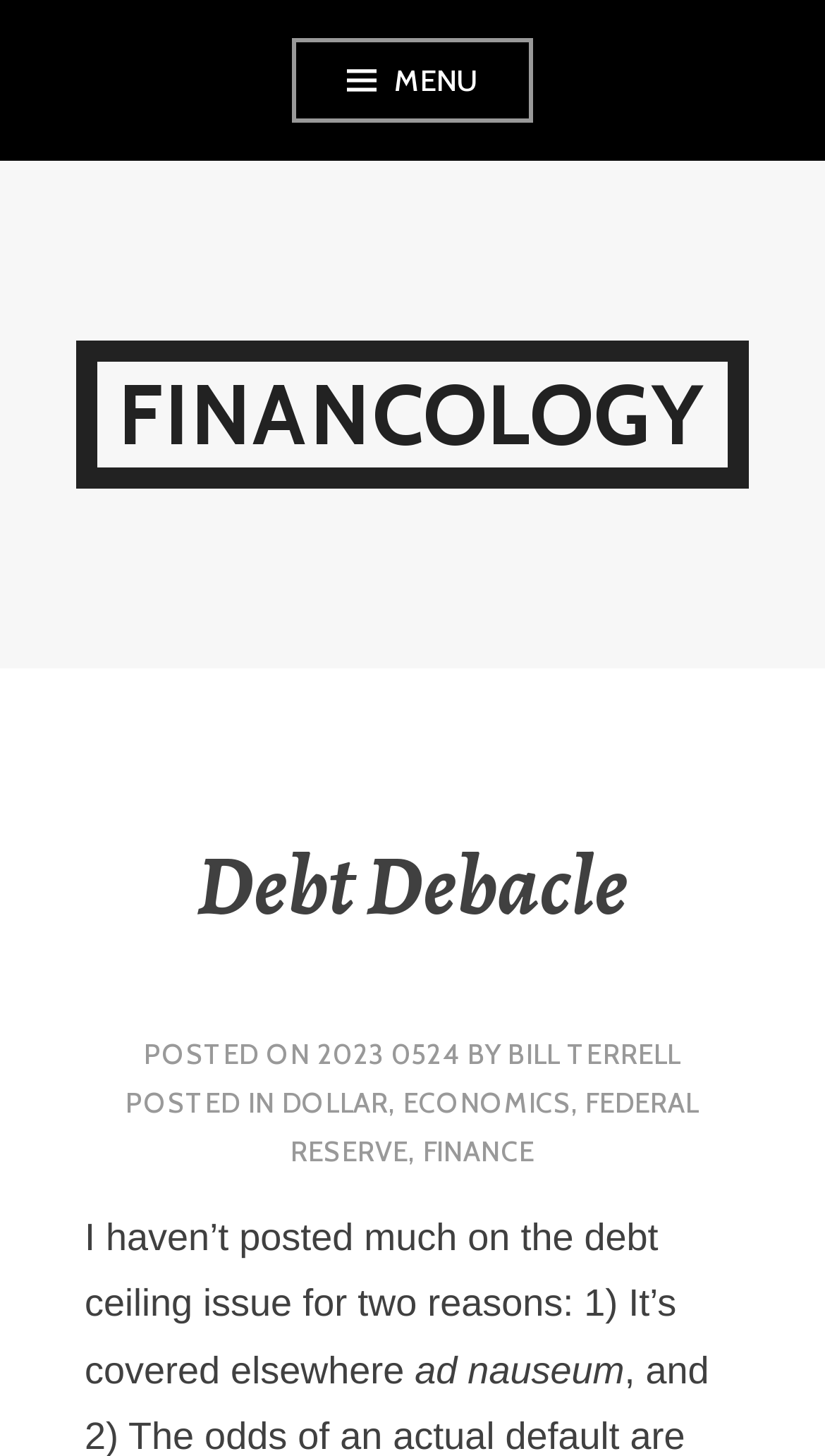What is the topic of the post? Analyze the screenshot and reply with just one word or a short phrase.

Debt ceiling issue